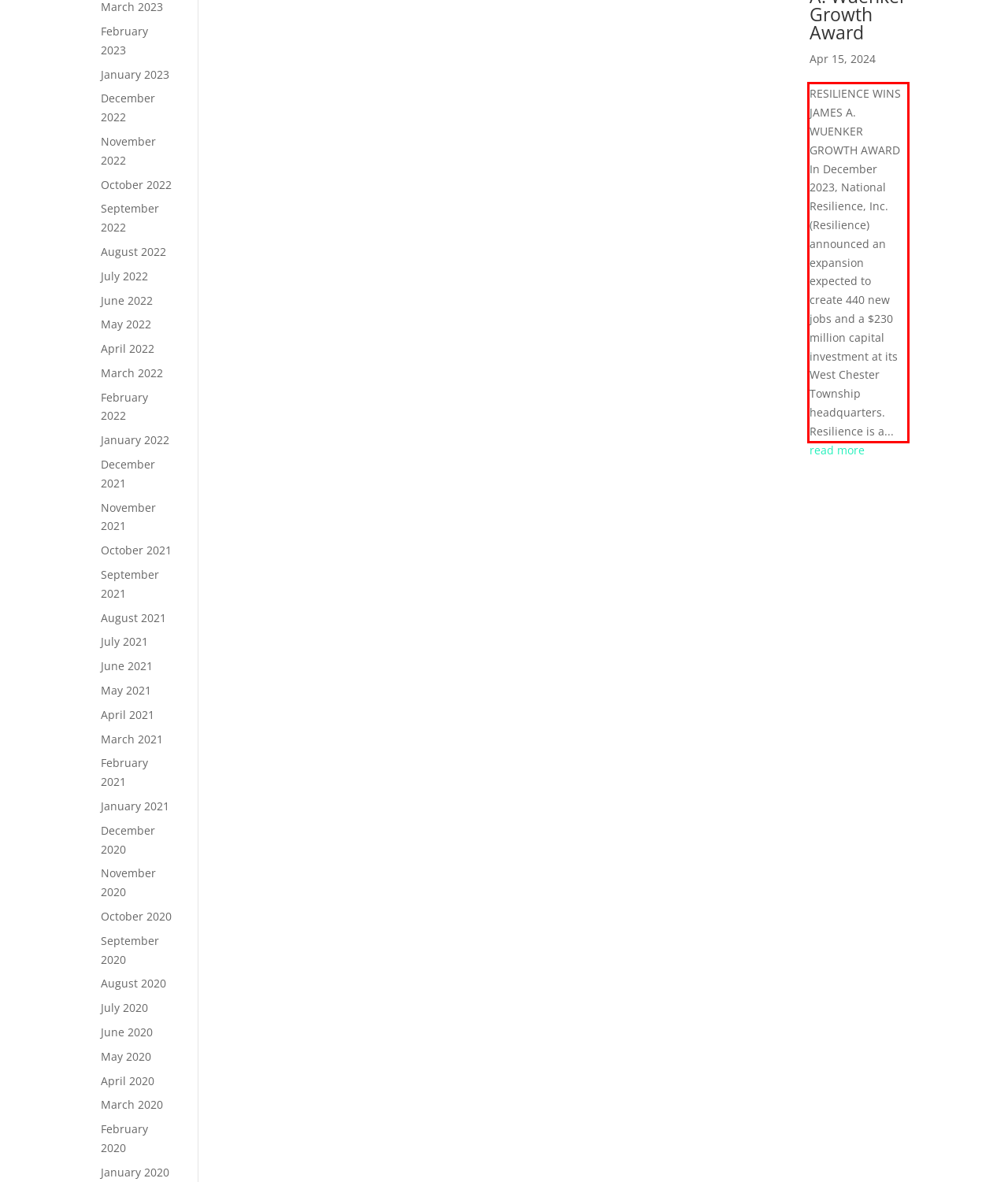Given a screenshot of a webpage, identify the red bounding box and perform OCR to recognize the text within that box.

RESILIENCE WINS JAMES A. WUENKER GROWTH AWARD In December 2023, National Resilience, Inc. (Resilience) announced an expansion expected to create 440 new jobs and a $230 million capital investment at its West Chester Township headquarters. Resilience is a...